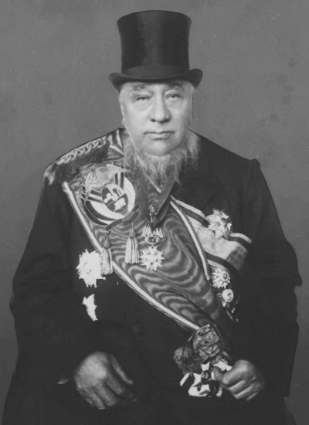Describe all the elements in the image with great detail.

The image features a distinguished individual, identified as Stephanus Johannes Paulus Kruger, who was a prominent political and military leader in 19th-century South Africa. He served as the President of the South African Republic (Transvaal) from 1883 until 1900. Dressed in formal attire, including a top hat, Kruger is adorned with several medals and honors, illustrating his significance and status during a tumultuous period in South African history. His leadership coincided with major events, such as the Great Trek and tensions surrounding British colonial interests, which shaped the region's development. This portrait reflects not only his personal legacy but also the complex historical narratives of the Boer people in South Africa.